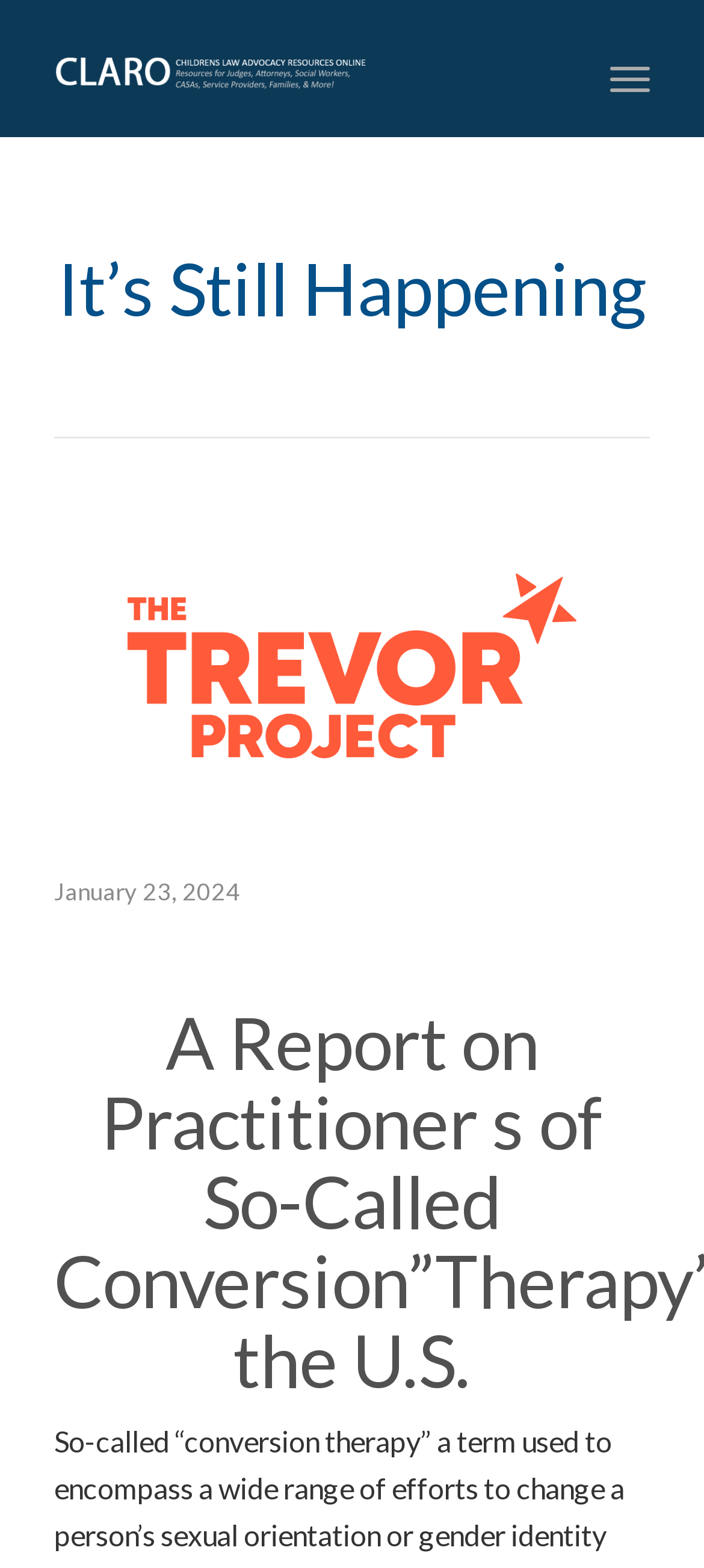Please answer the following question using a single word or phrase: 
What is the topic of the report mentioned on the webpage?

Practitioners of So-Called Conversion Therapy